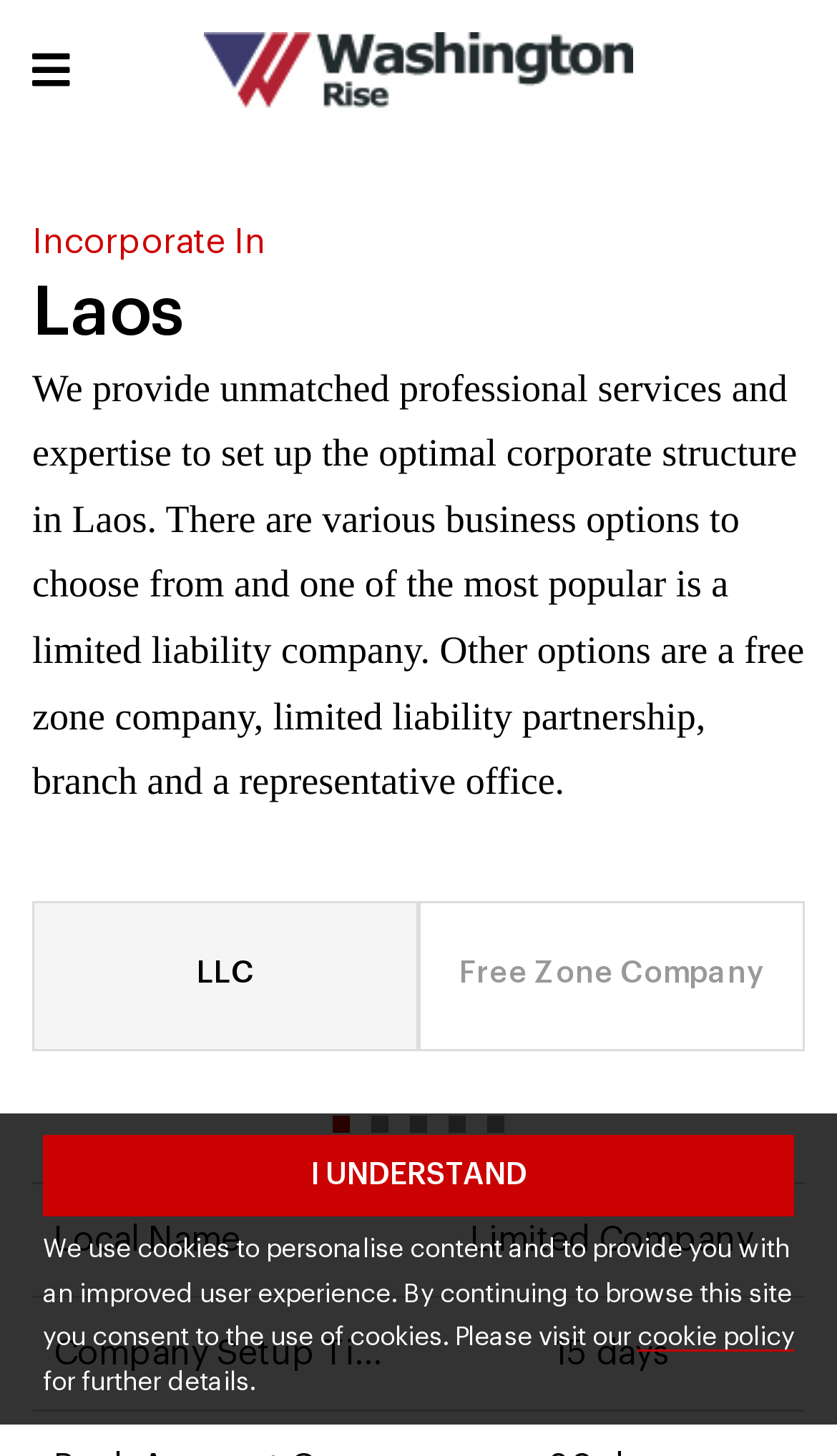Based on the image, give a detailed response to the question: What is the purpose of the webpage?

The webpage has a heading 'Incorporate In Laos' and a description that provides information about setting up a corporate structure in Laos, which suggests that the purpose of the webpage is to assist with incorporating a business in Laos.